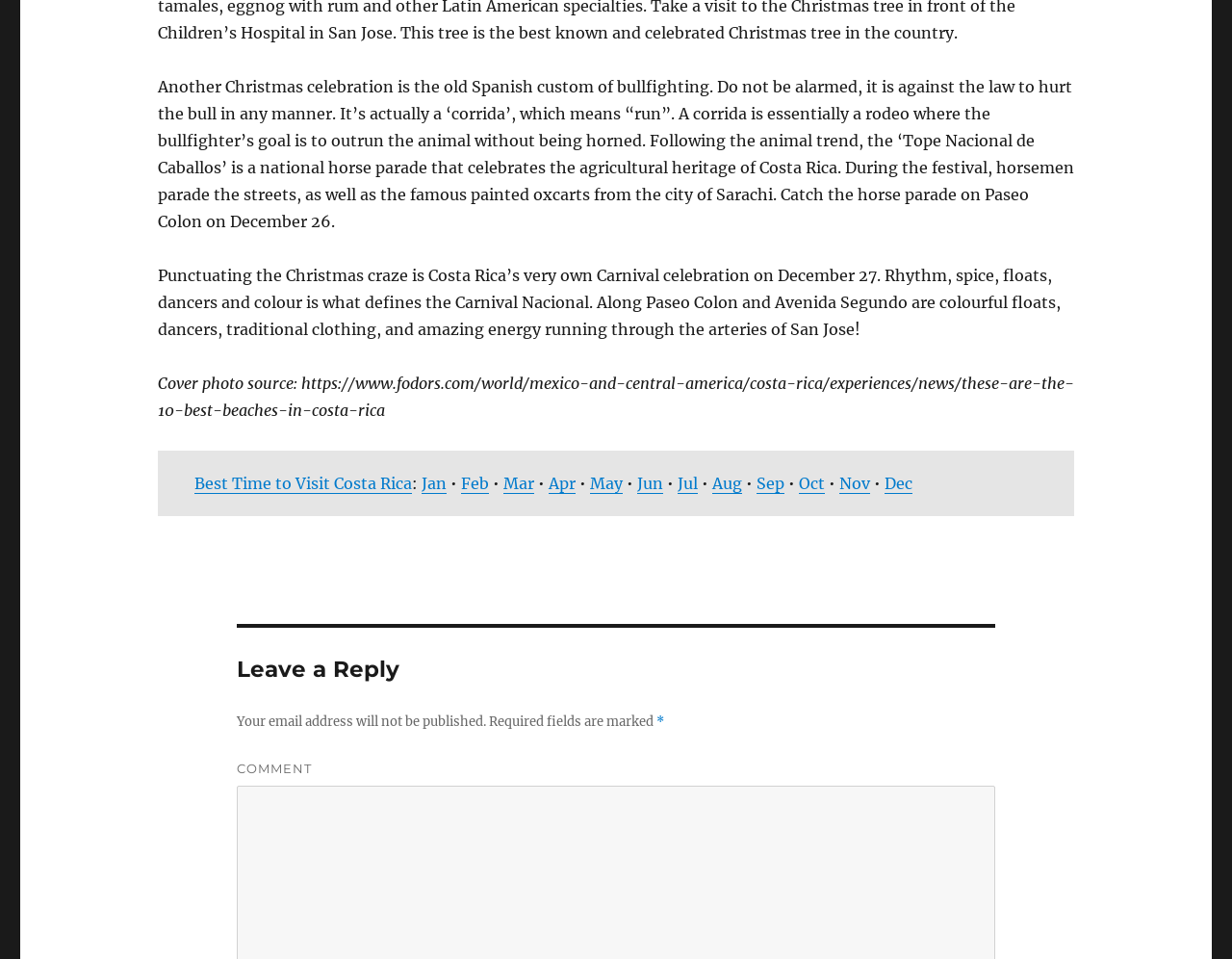Kindly provide the bounding box coordinates of the section you need to click on to fulfill the given instruction: "Click on 'Best Time to Visit Costa Rica'".

[0.158, 0.494, 0.334, 0.514]